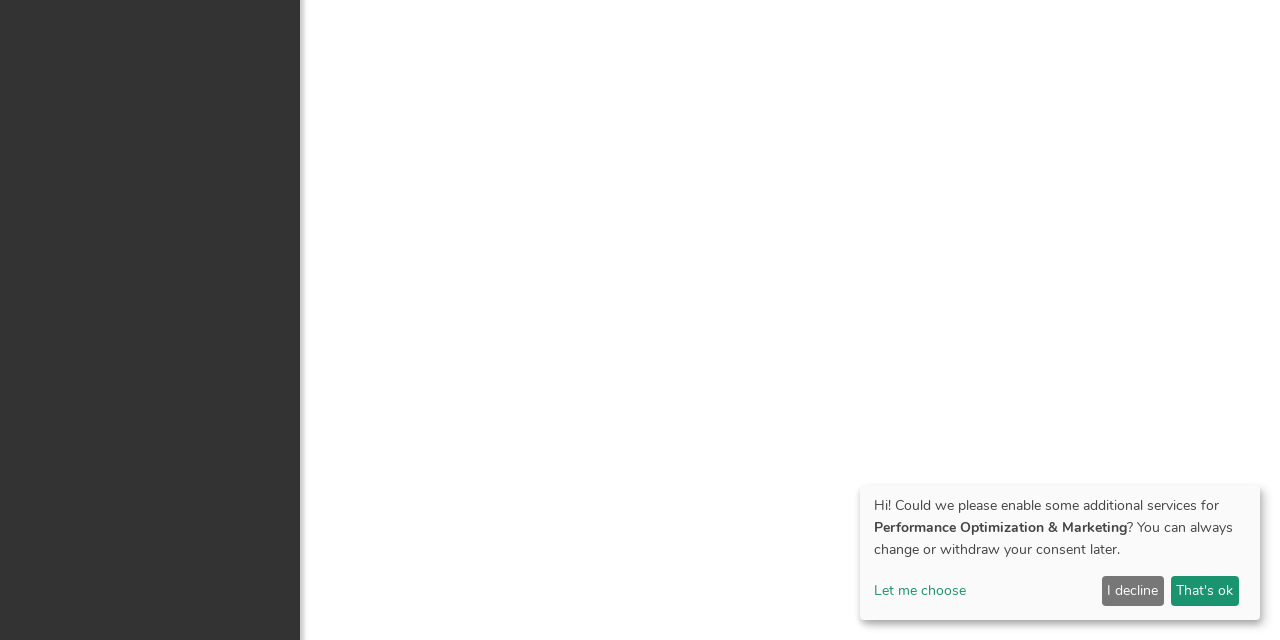Using the format (top-left x, top-left y, bottom-right x, bottom-right y), and given the element description, identify the bounding box coordinates within the screenshot: That's ok

[0.915, 0.9, 0.968, 0.947]